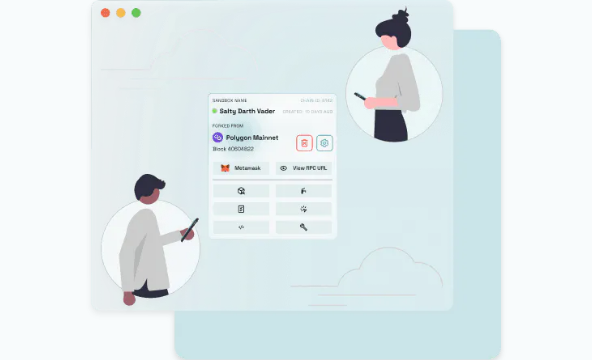Give a short answer using one word or phrase for the question:
What is the female figure looking at?

A project